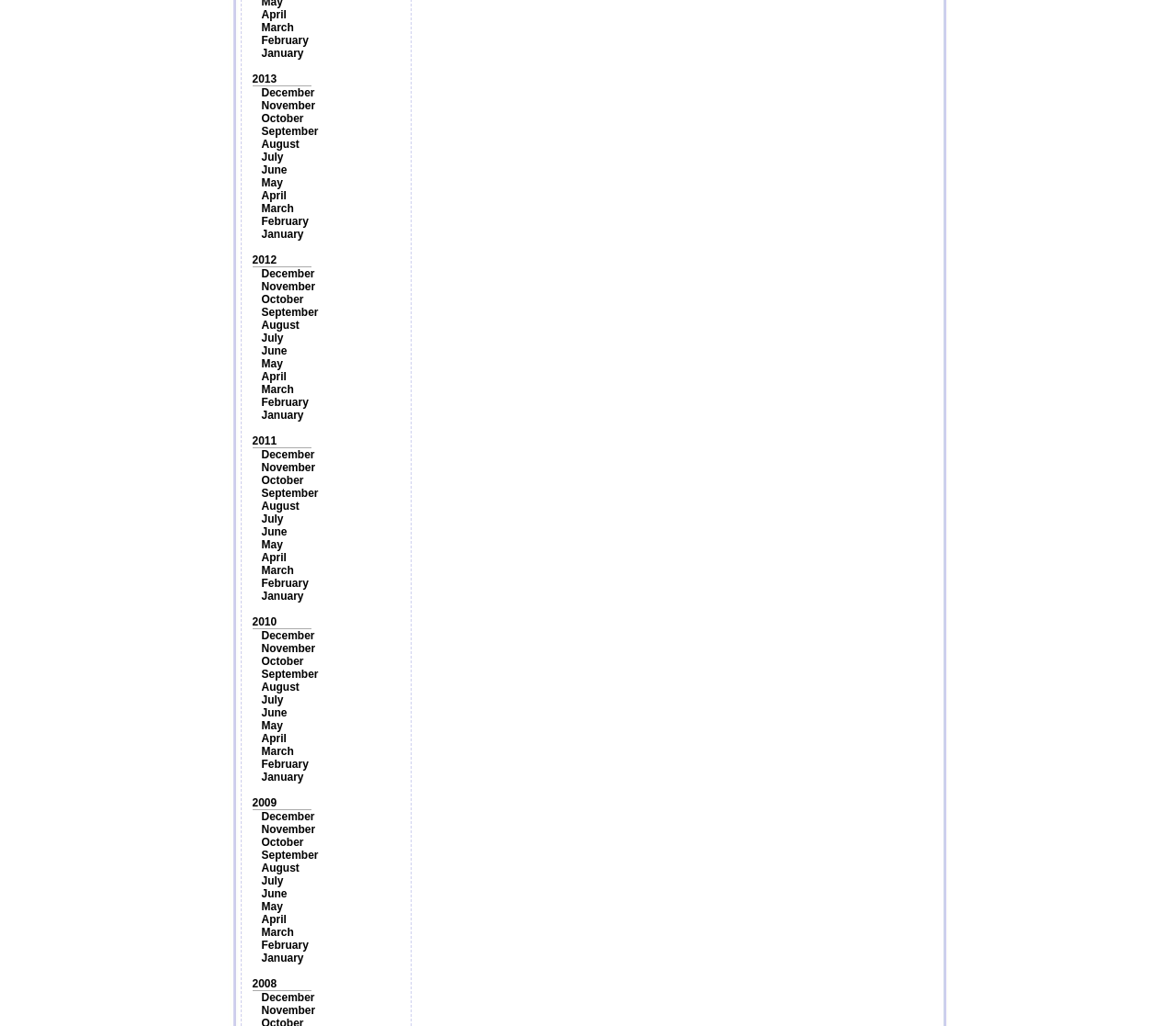What is the most recent month listed?
Based on the screenshot, respond with a single word or phrase.

April